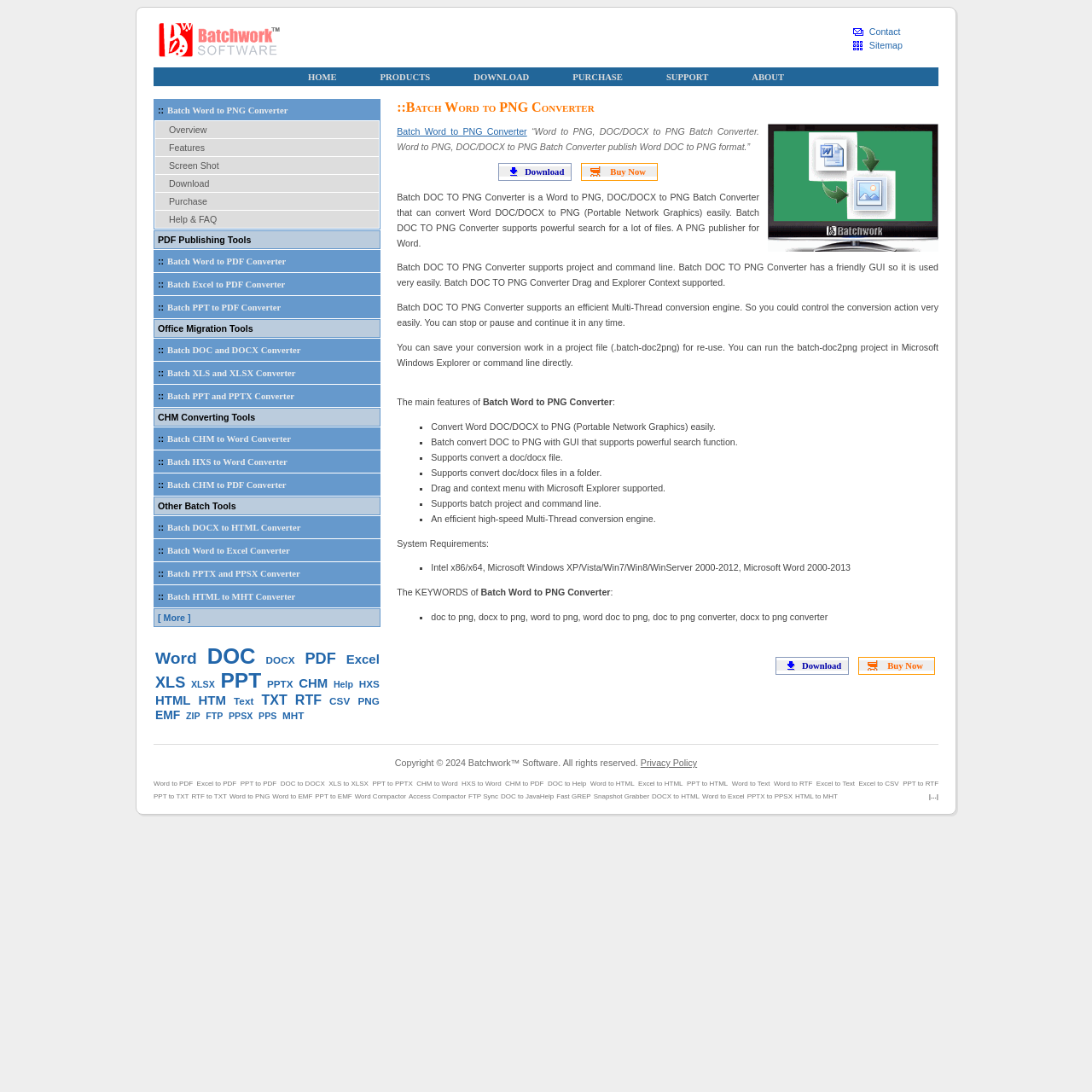What is the main function of the software?
Based on the image, give a concise answer in the form of a single word or short phrase.

Convert Word DOC to PNG